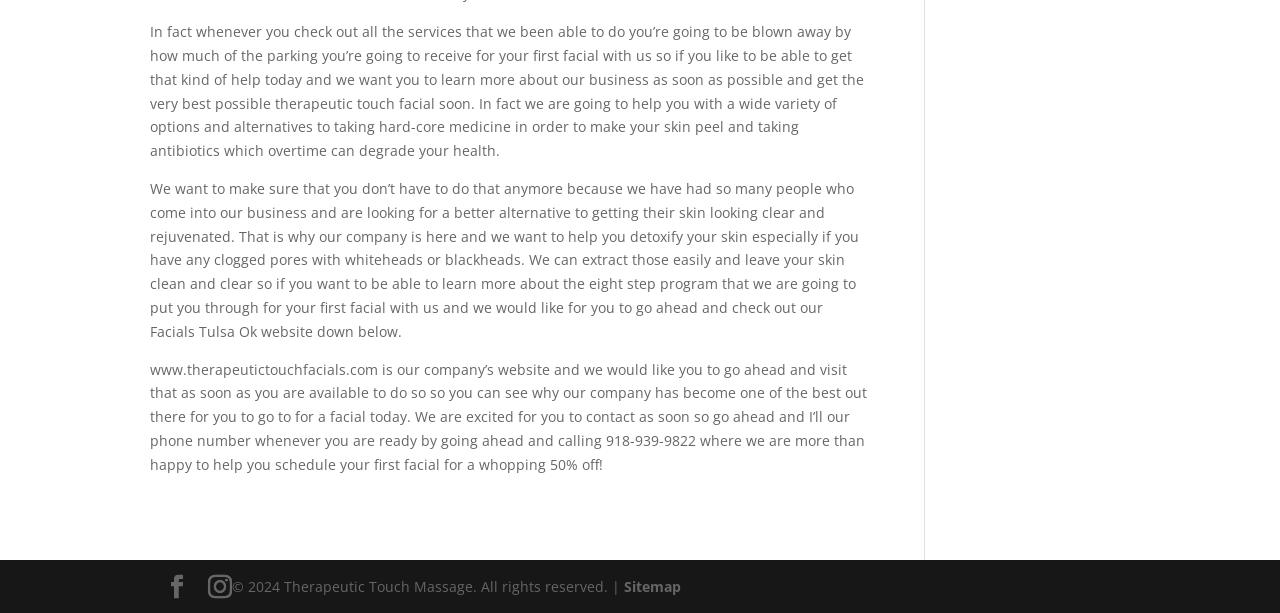What is the purpose of the company's facial services?
Kindly answer the question with as much detail as you can.

The purpose of the company's facial services is mentioned in the second paragraph of text, which states '...we want to help you detoxify your skin especially if you have any clogged pores with whiteheads or blackheads...'.